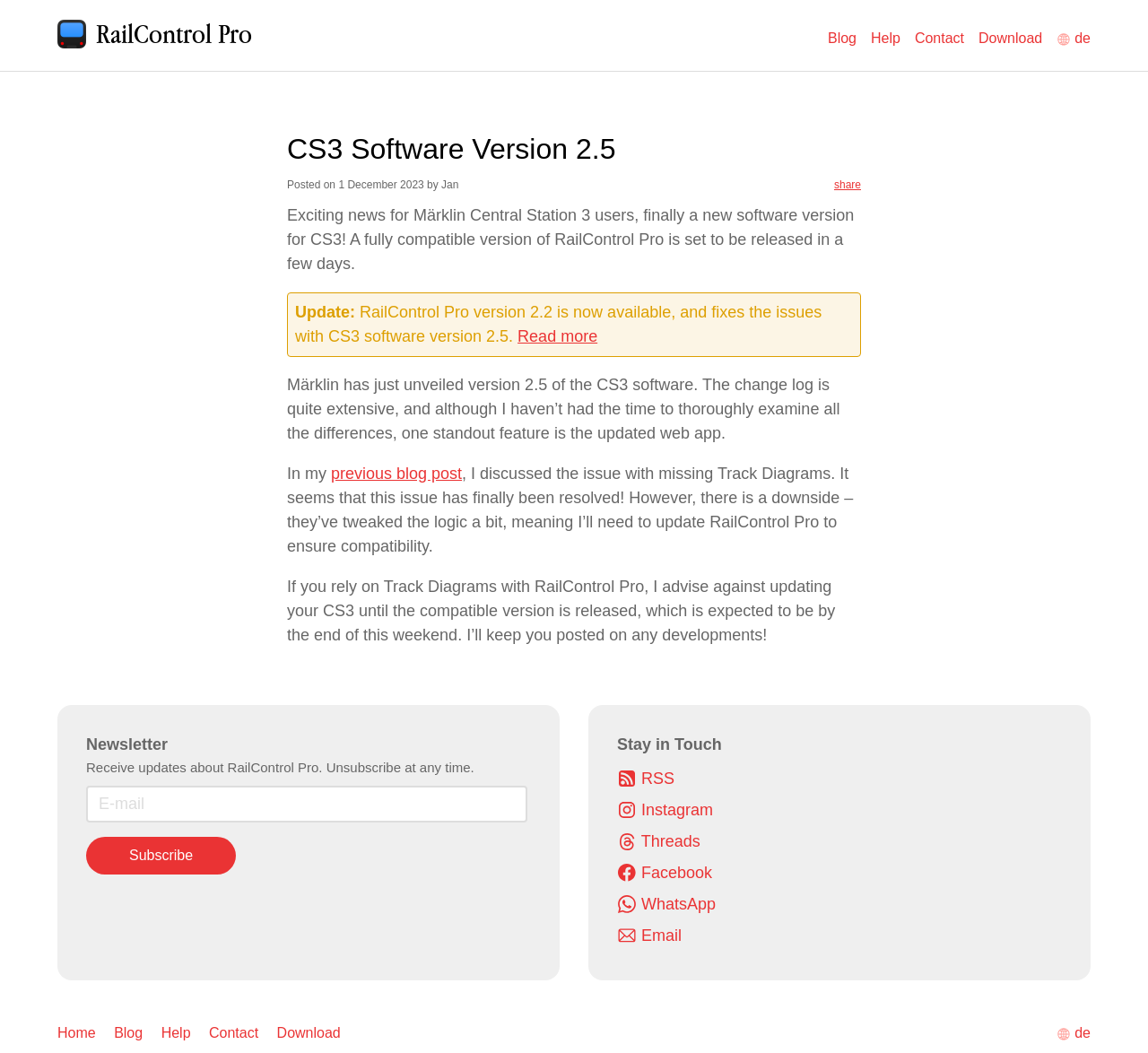Determine the bounding box coordinates of the region that needs to be clicked to achieve the task: "Subscribe to the newsletter".

[0.075, 0.795, 0.206, 0.83]